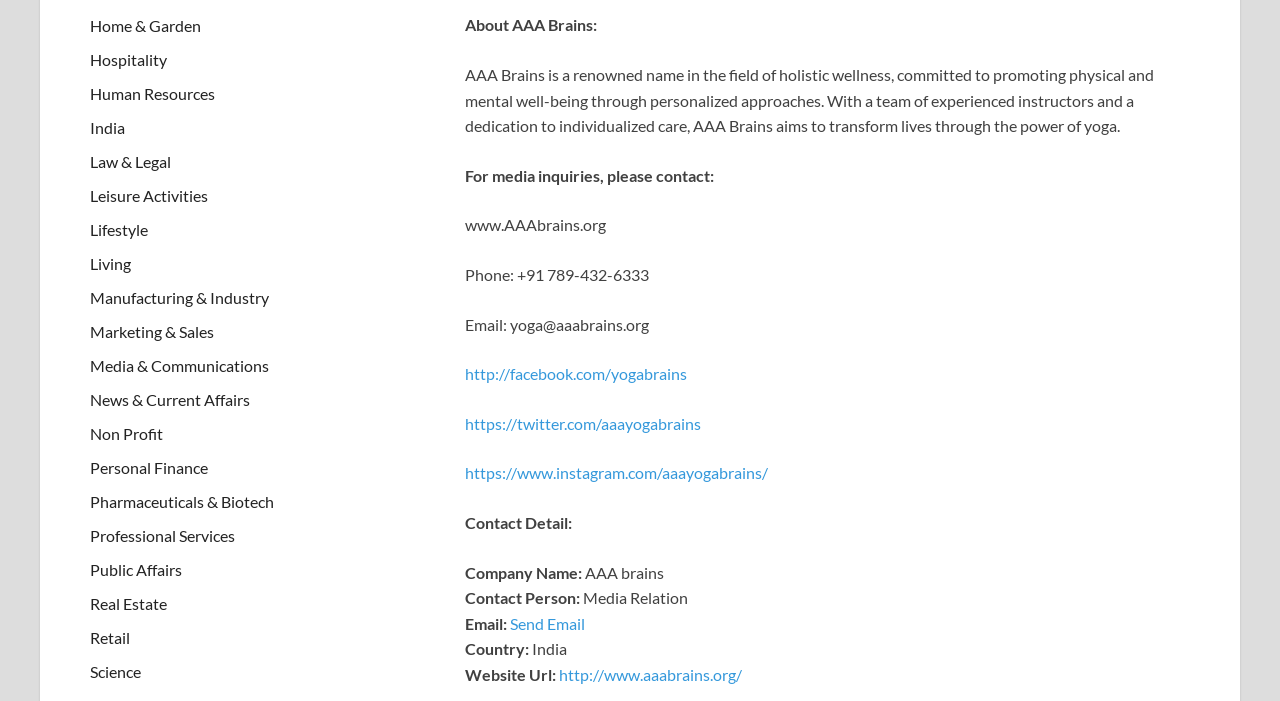Locate the bounding box coordinates of the element that needs to be clicked to carry out the instruction: "Go to AAA Brains' website". The coordinates should be given as four float numbers ranging from 0 to 1, i.e., [left, top, right, bottom].

[0.437, 0.949, 0.58, 0.976]